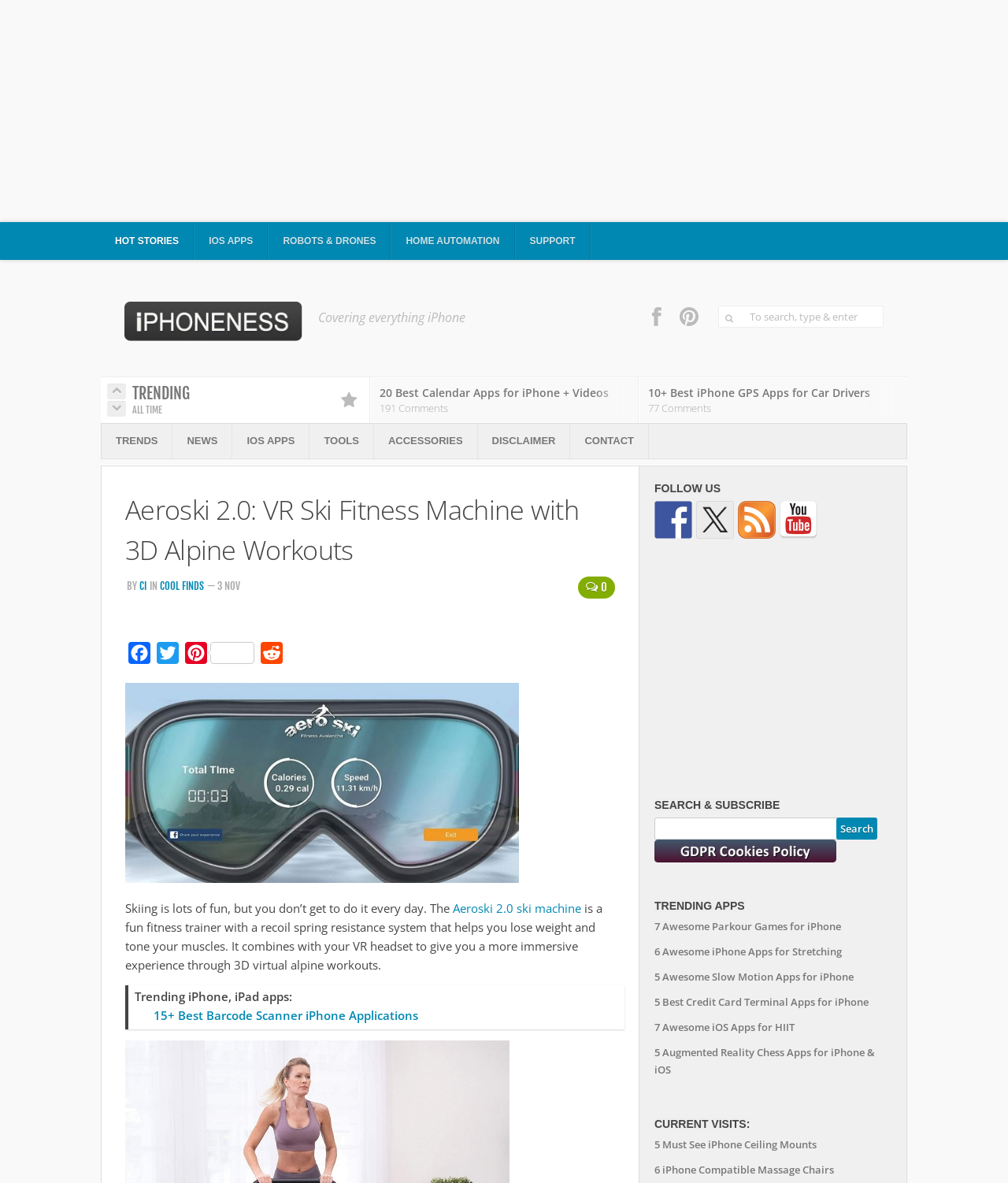Using the format (top-left x, top-left y, bottom-right x, bottom-right y), provide the bounding box coordinates for the described UI element. All values should be floating point numbers between 0 and 1: title="Subscribe to our RSS Feed"

[0.732, 0.423, 0.77, 0.455]